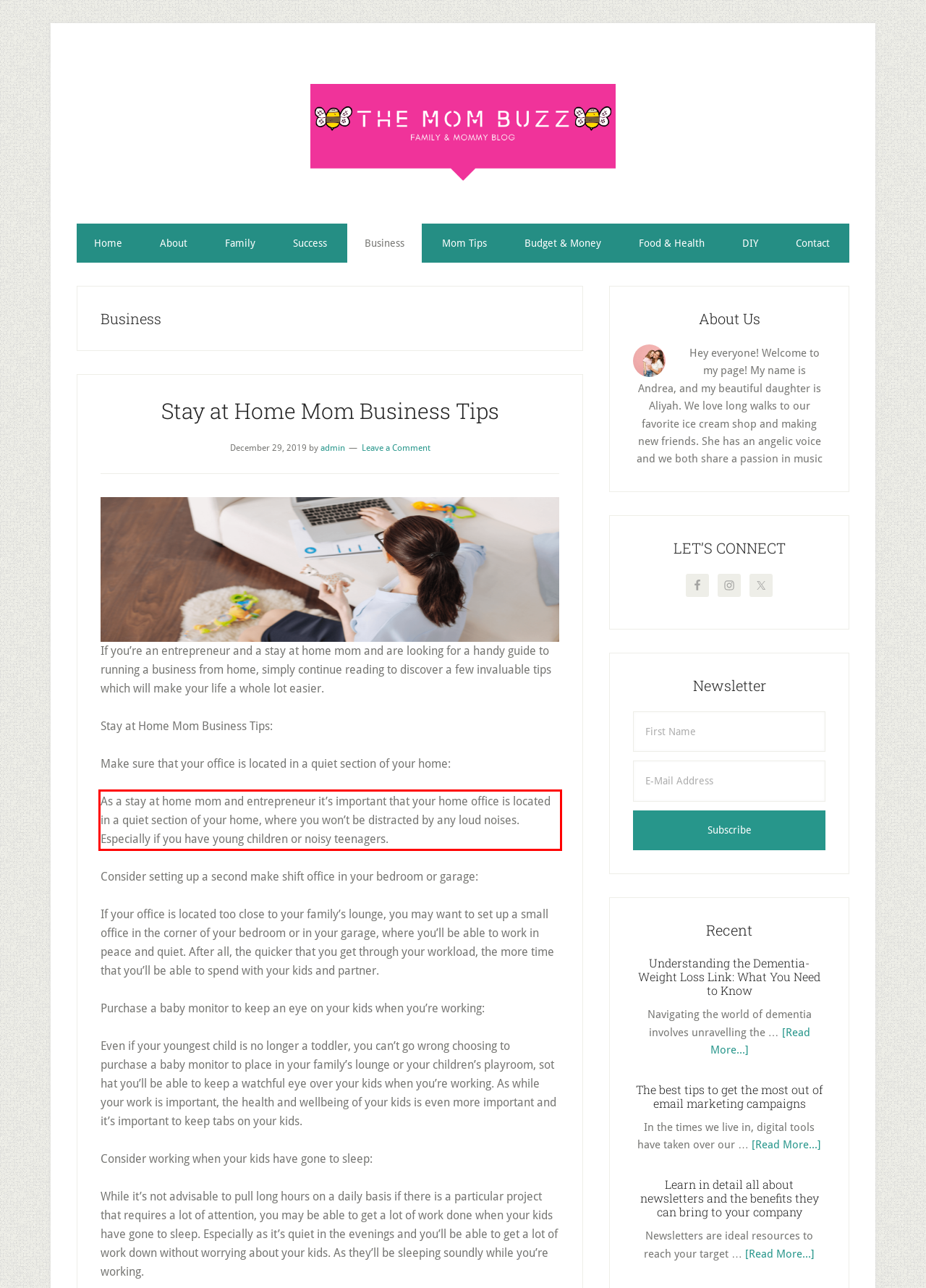From the provided screenshot, extract the text content that is enclosed within the red bounding box.

As a stay at home mom and entrepreneur it’s important that your home office is located in a quiet section of your home, where you won’t be distracted by any loud noises. Especially if you have young children or noisy teenagers.